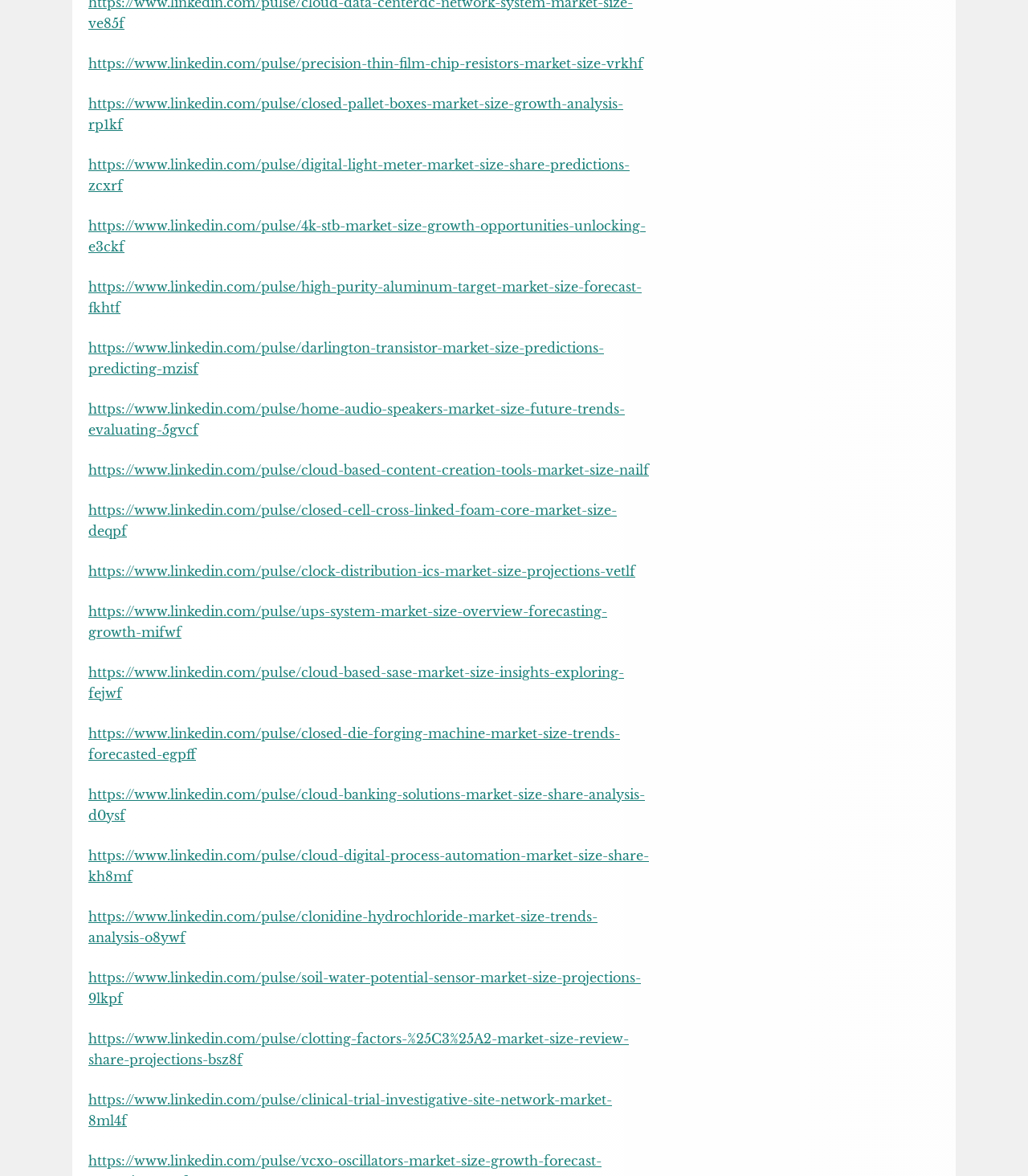Analyze the image and deliver a detailed answer to the question: What type of content is on this webpage?

Based on the links and text on the webpage, it appears to be a collection of market reports or research articles on various industries and products, such as precision thin film chip resistors, closed pallet boxes, and digital light meters.